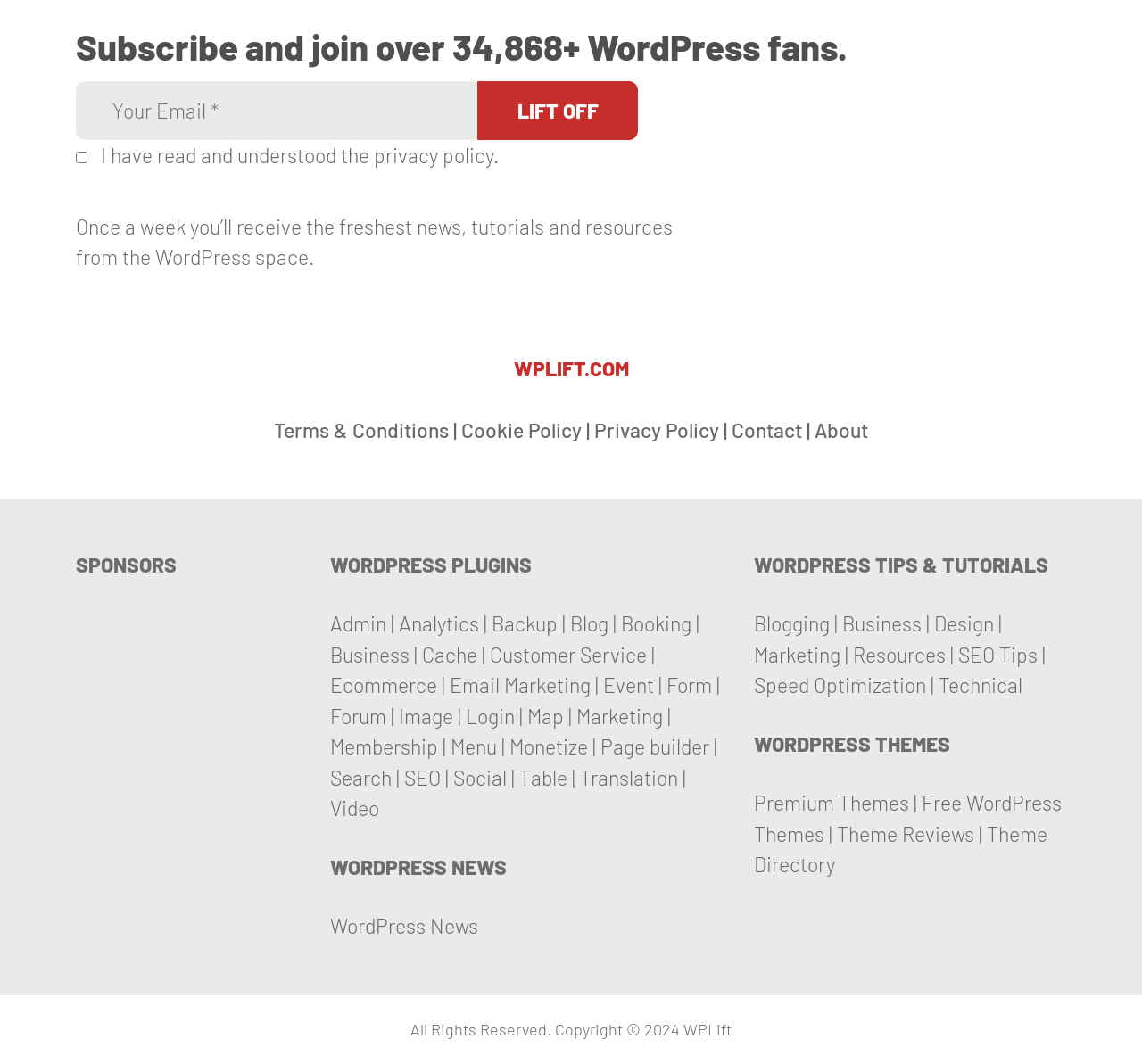Show me the bounding box coordinates of the clickable region to achieve the task as per the instruction: "Subscribe to the newsletter".

[0.066, 0.076, 0.418, 0.132]